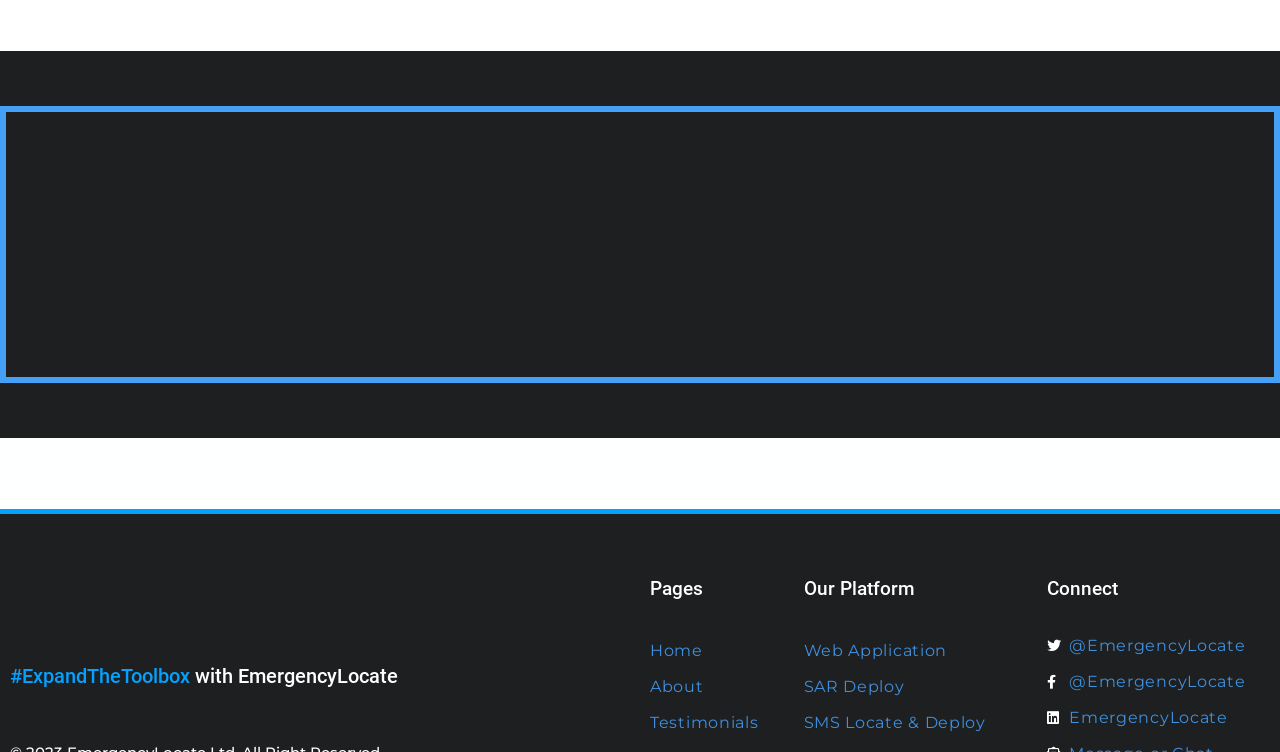Reply to the question below using a single word or brief phrase:
How many images are on the webpage?

4